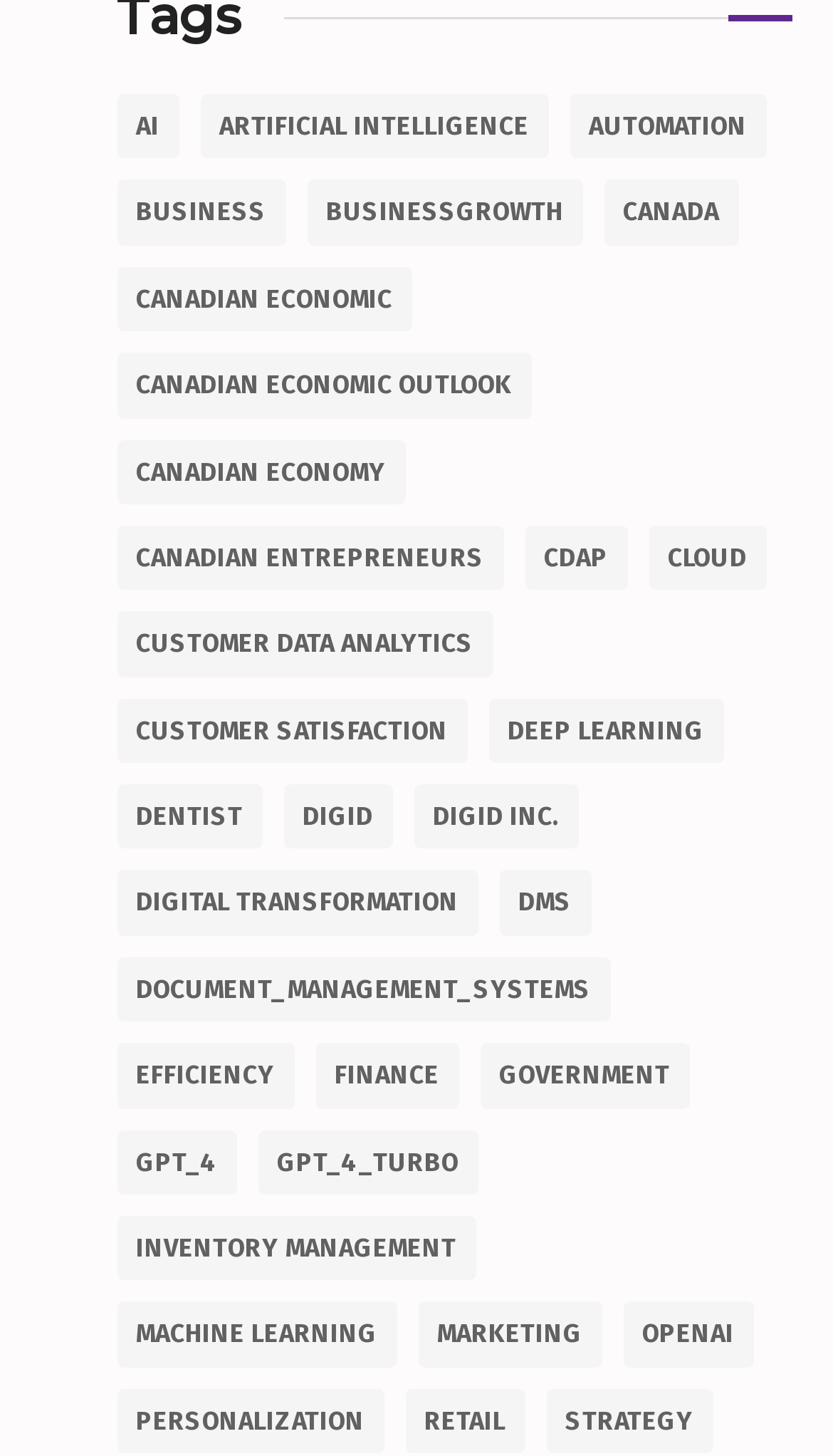Answer the question with a brief word or phrase:
What is the last link on the webpage?

Strategy